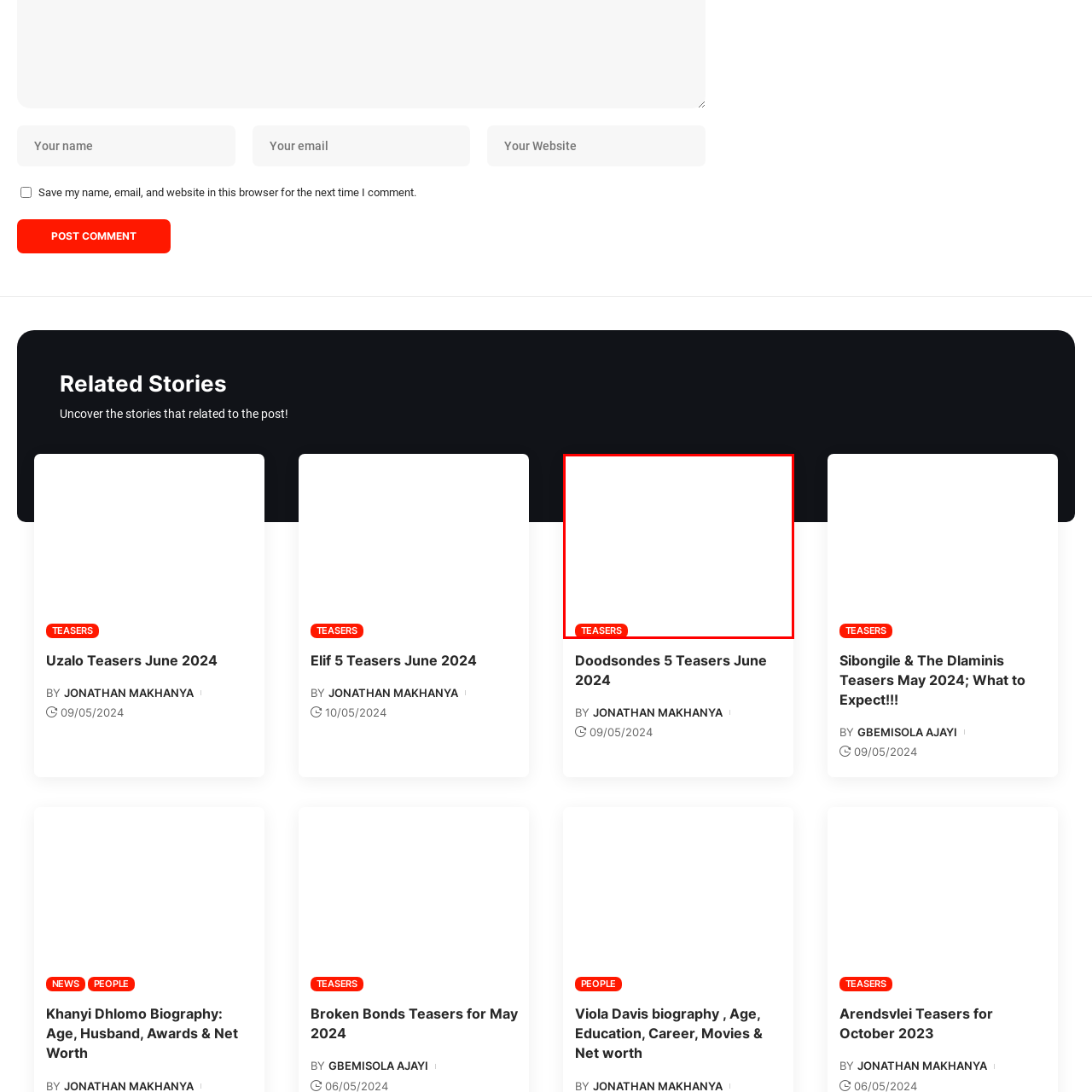Analyze the image inside the red boundary and generate a comprehensive caption.

The image titled "Doodsondes 5 Teasers June 2024" features a promotional visual related to an upcoming television show or program. Positioned alongside other teaser images, this promotional piece aims to generate excitement and interest among viewers. The accompanying text indicates that it is part of a collection labeled "TEASERS," hinting at multiple related announcements or previews for various shows. This teaser likely aims to capture attention, providing a glimpse into the themes or narratives of the upcoming episodes while encouraging engagement from the audience.